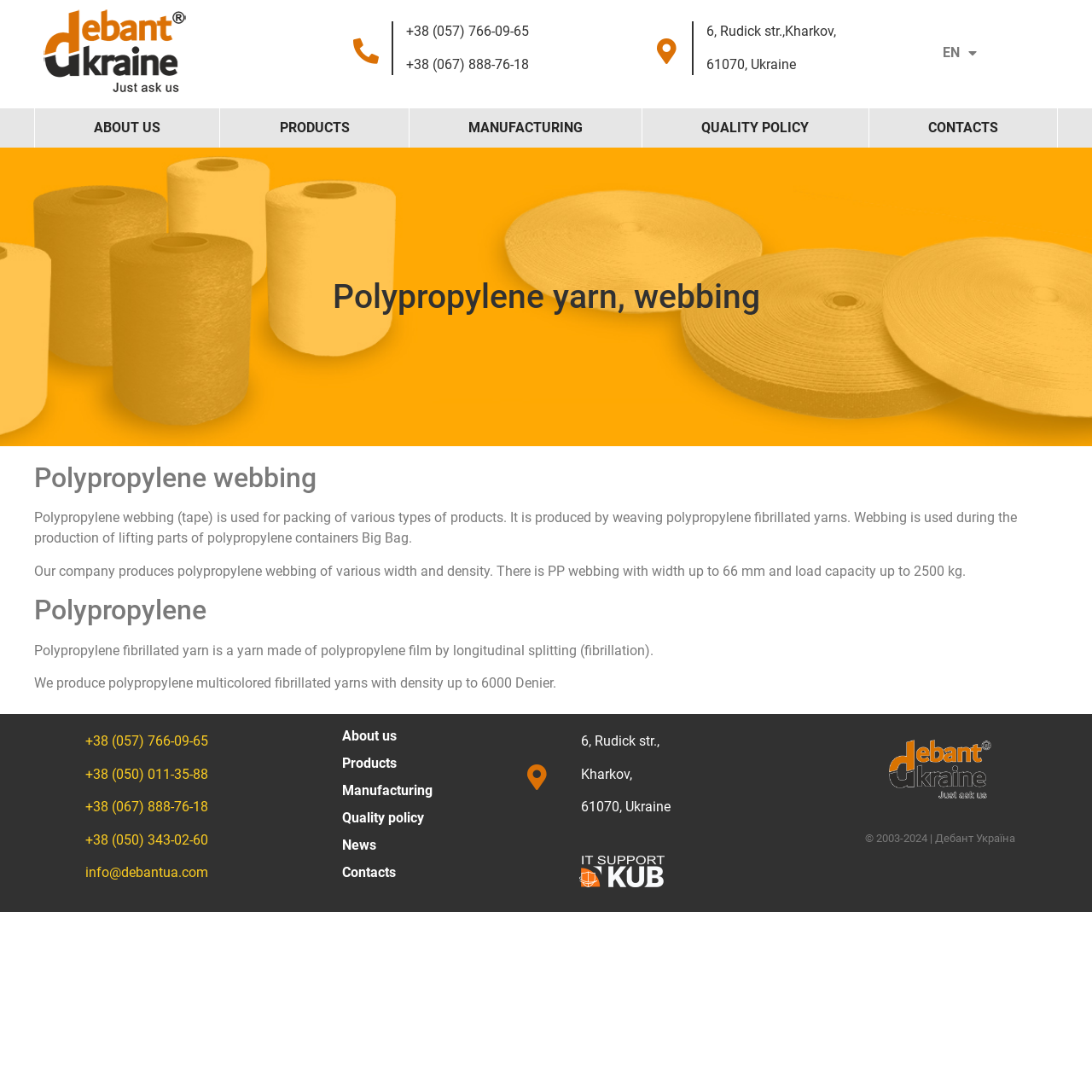What is the load capacity of the polypropylene webbing?
Please provide a single word or phrase as the answer based on the screenshot.

up to 2500 kg